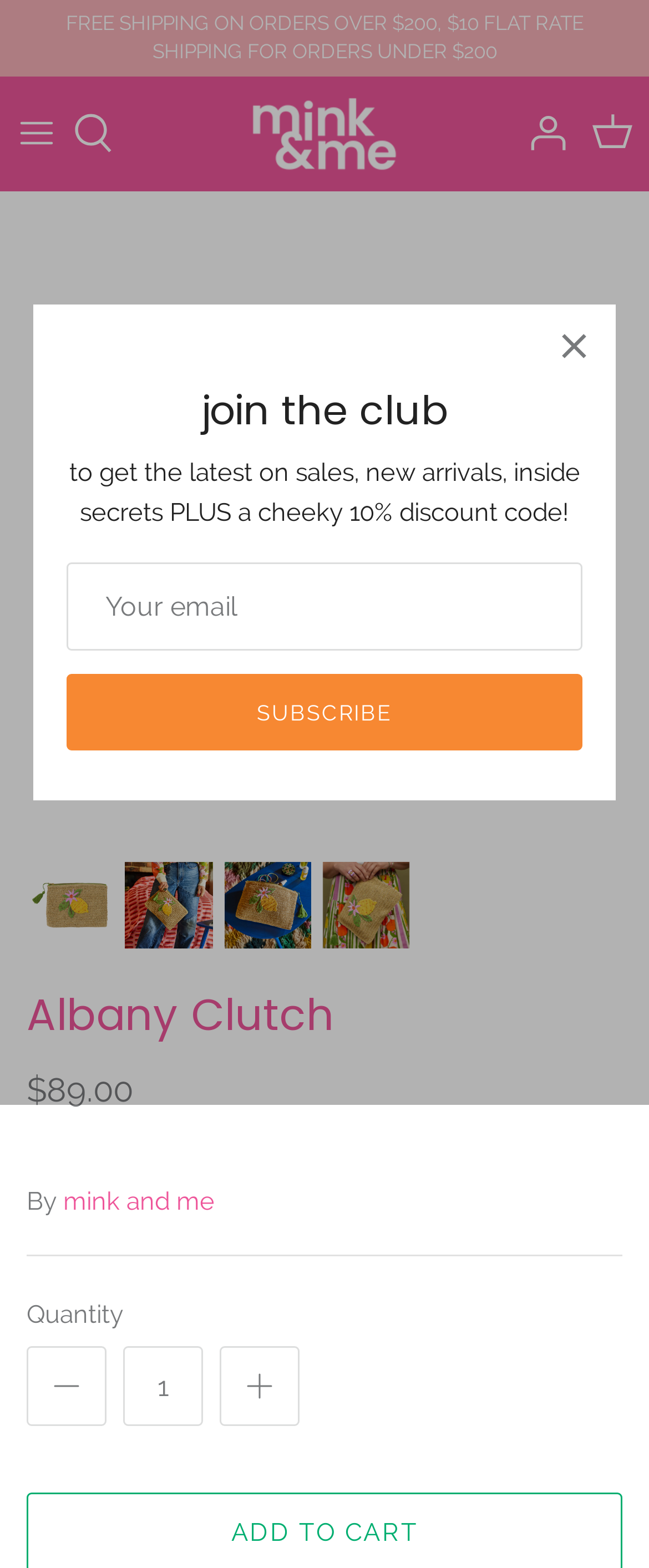What is the purpose of the dialog box?
Provide a detailed and extensive answer to the question.

I found the dialog box, which is a modal window, and it contains a heading 'join the club' and a text box to enter an email address, which suggests that its purpose is to subscribe to the newsletter.